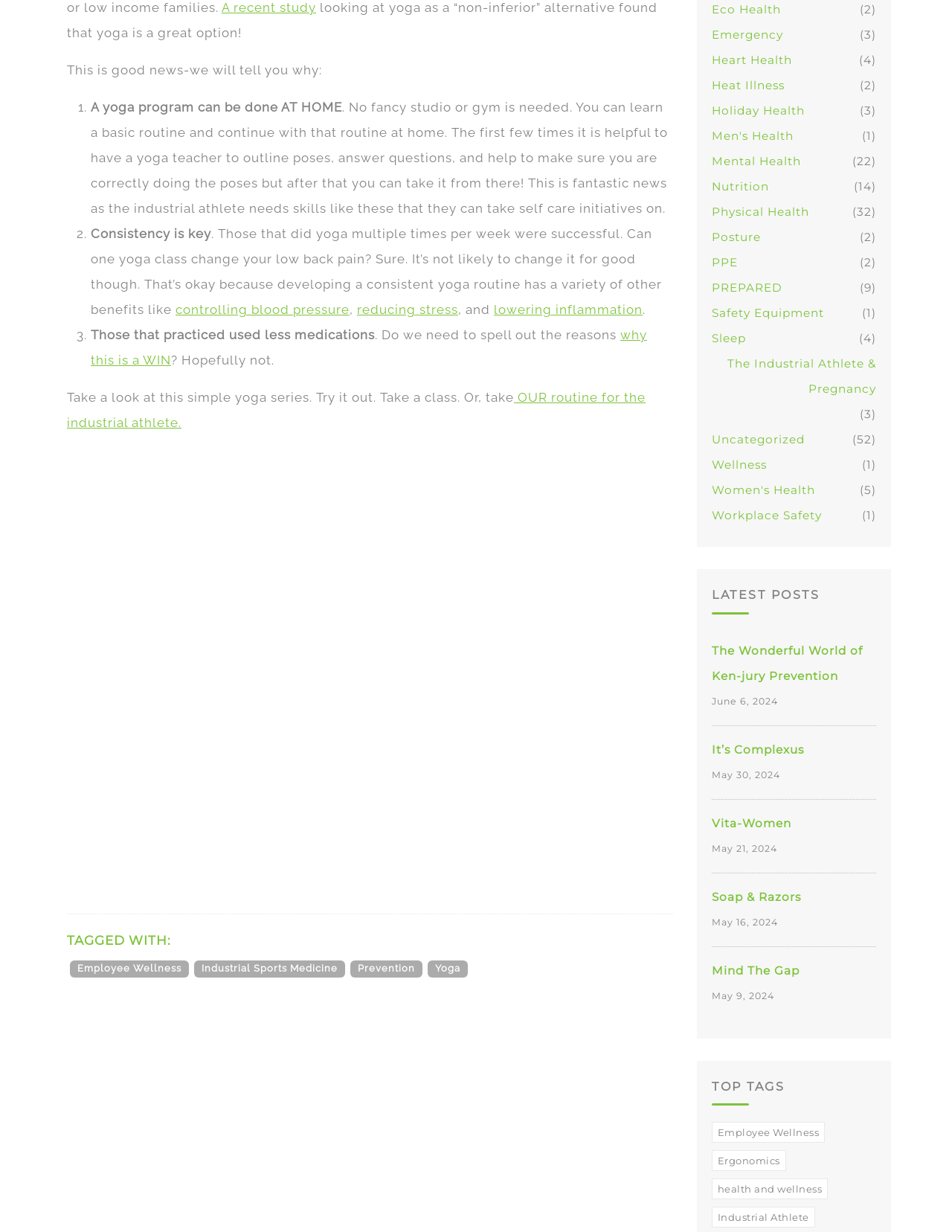Show me the bounding box coordinates of the clickable region to achieve the task as per the instruction: "Click on the link 'A recent study'".

[0.233, 0.0, 0.332, 0.012]